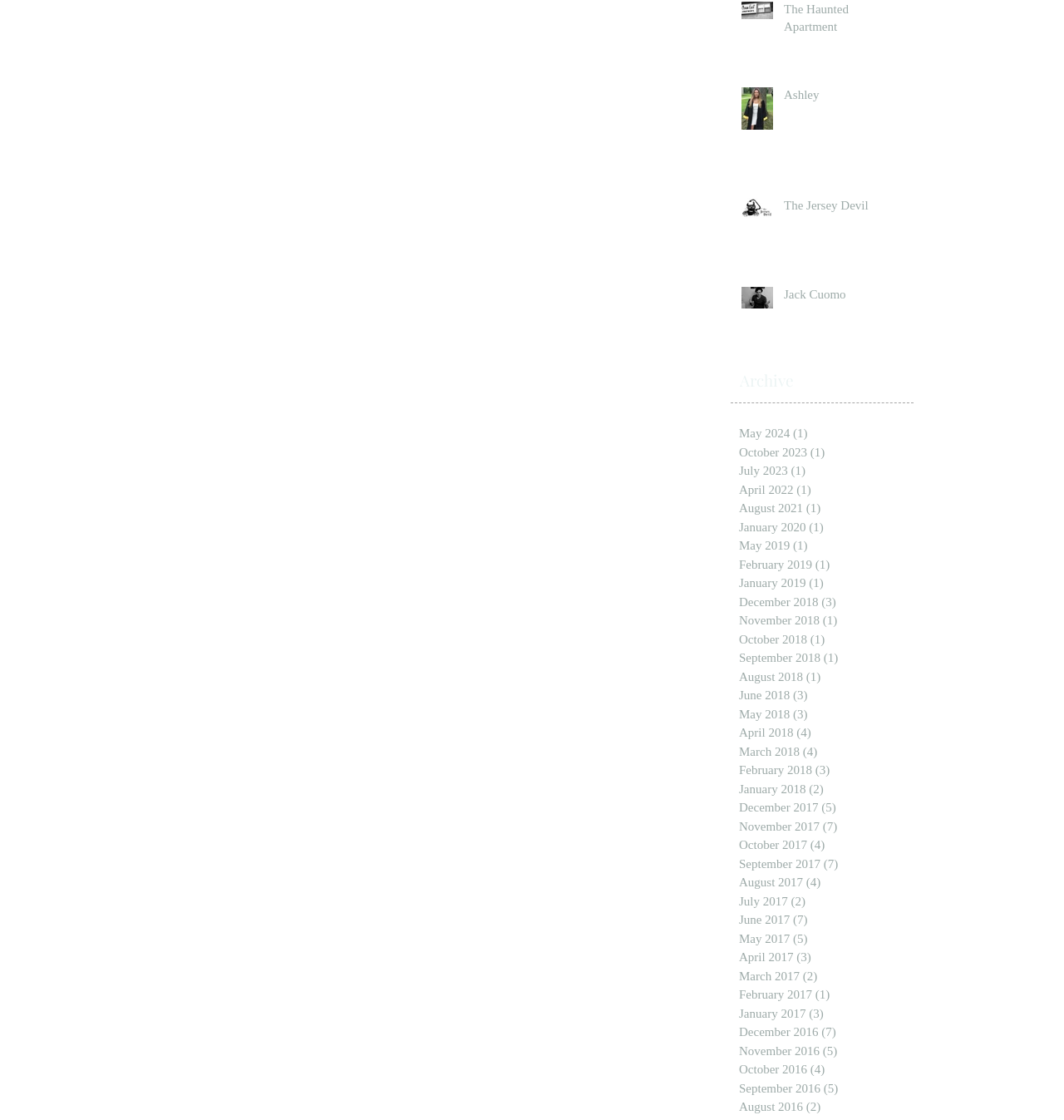Locate the bounding box coordinates of the element I should click to achieve the following instruction: "Check out Jack Cuomo's article".

[0.737, 0.255, 0.849, 0.277]